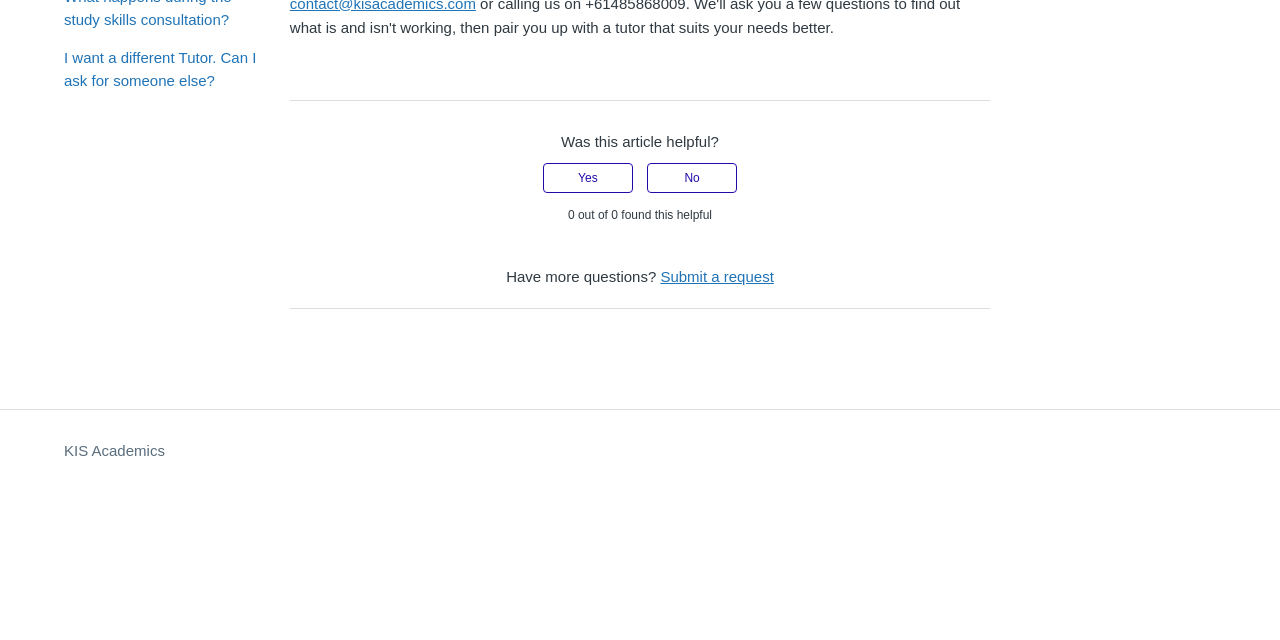Given the element description Submit a request, identify the bounding box coordinates for the UI element on the webpage screenshot. The format should be (top-left x, top-left y, bottom-right x, bottom-right y), with values between 0 and 1.

[0.516, 0.418, 0.605, 0.445]